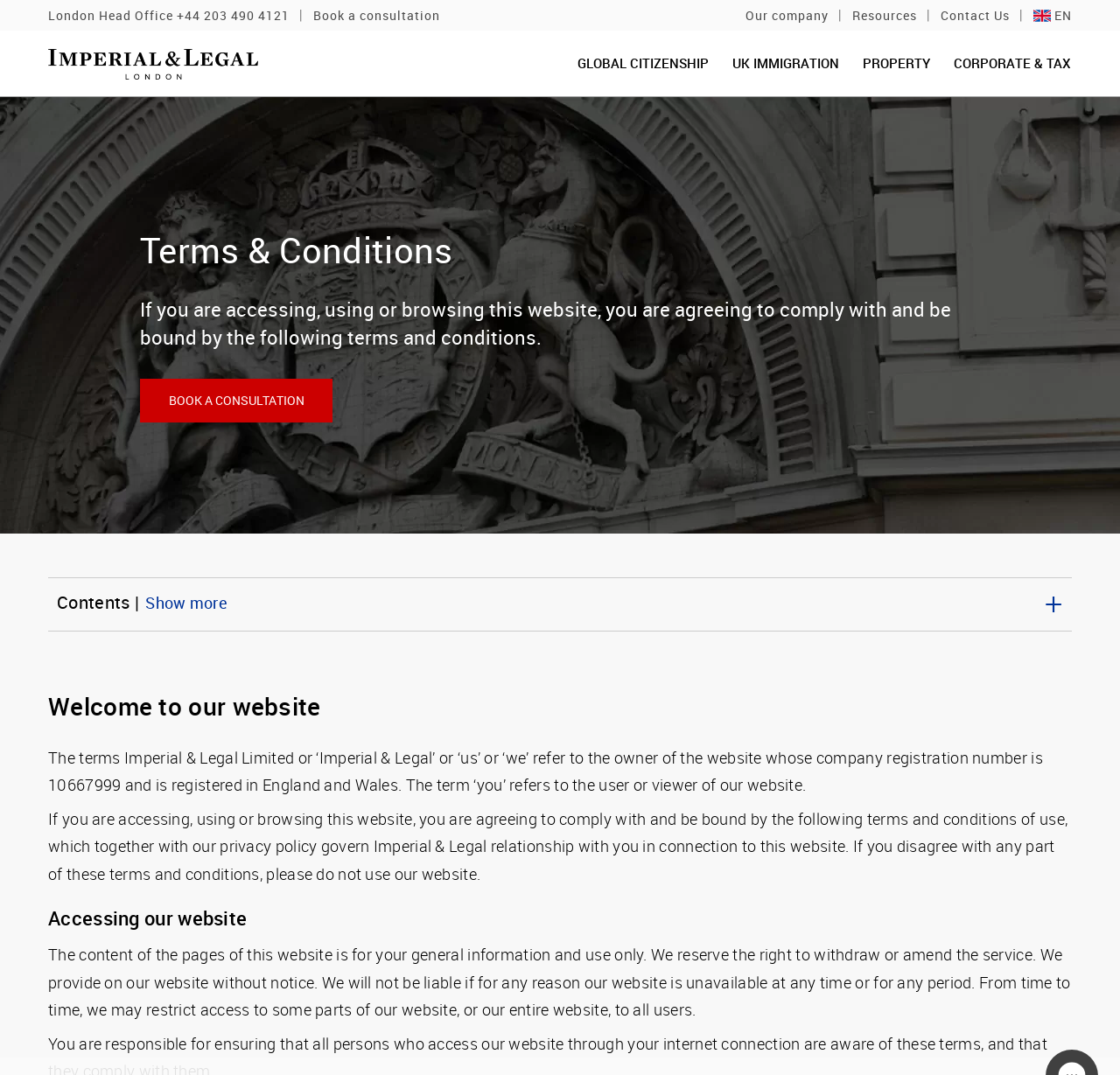Extract the bounding box coordinates of the UI element described: "EN". Provide the coordinates in the format [left, top, right, bottom] with values ranging from 0 to 1.

[0.923, 0.002, 0.957, 0.025]